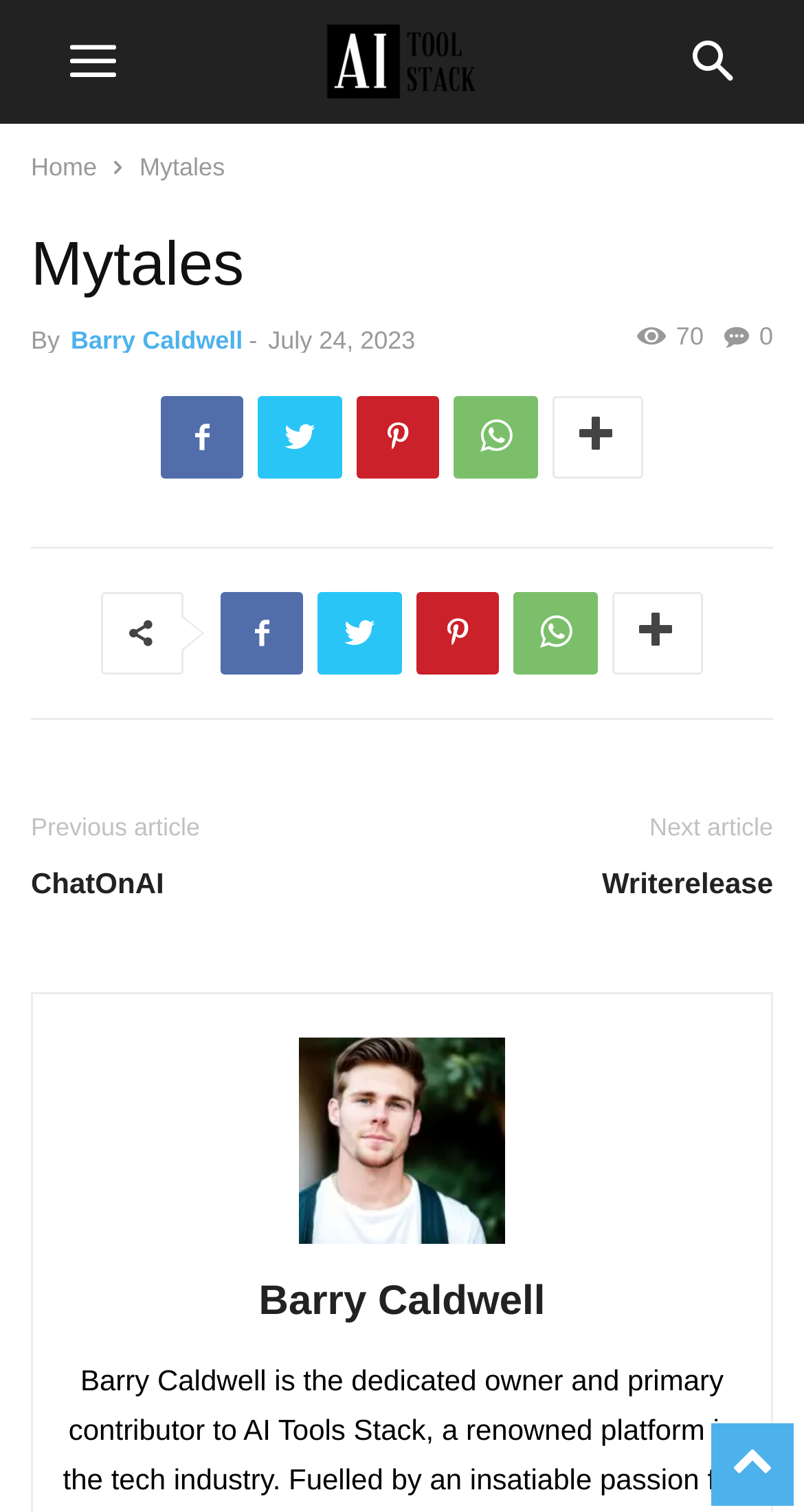Please indicate the bounding box coordinates for the clickable area to complete the following task: "Visit the author's homepage". The coordinates should be specified as four float numbers between 0 and 1, i.e., [left, top, right, bottom].

[0.322, 0.846, 0.678, 0.876]